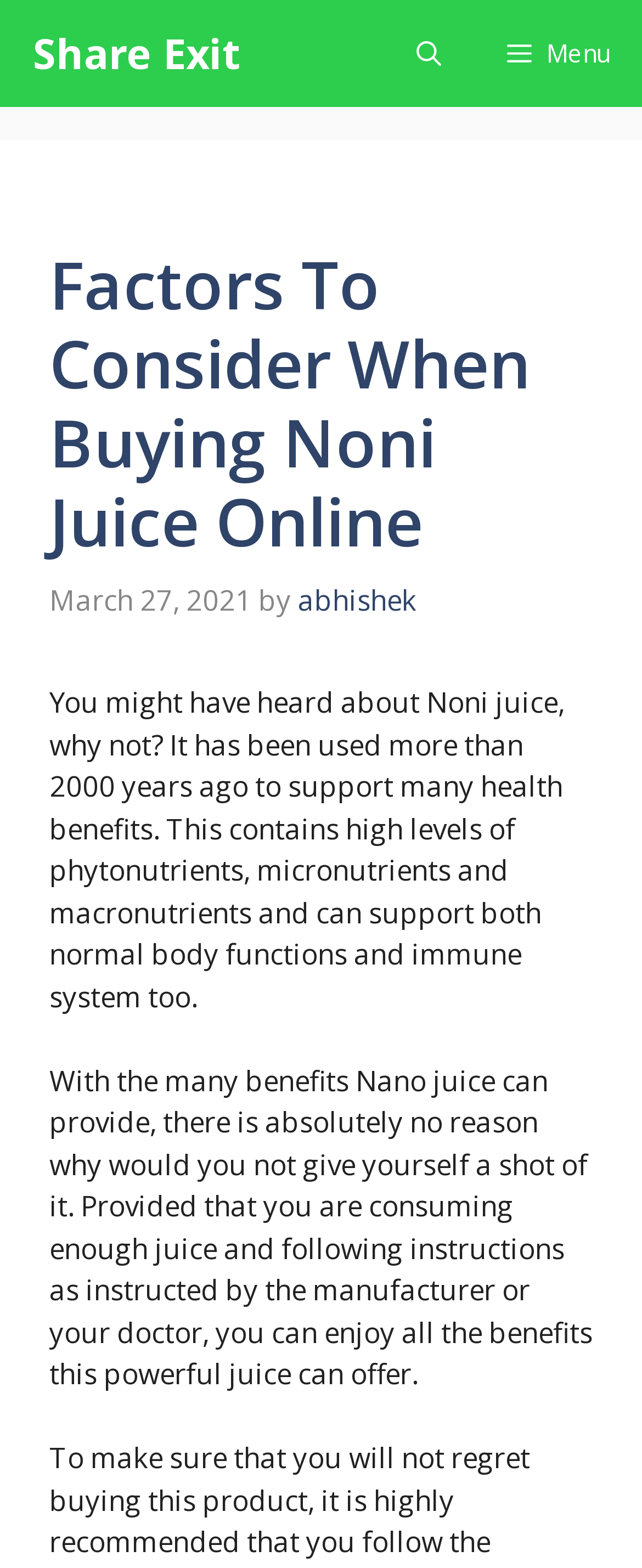Locate the bounding box of the UI element based on this description: "abhishek". Provide four float numbers between 0 and 1 as [left, top, right, bottom].

[0.464, 0.37, 0.649, 0.394]